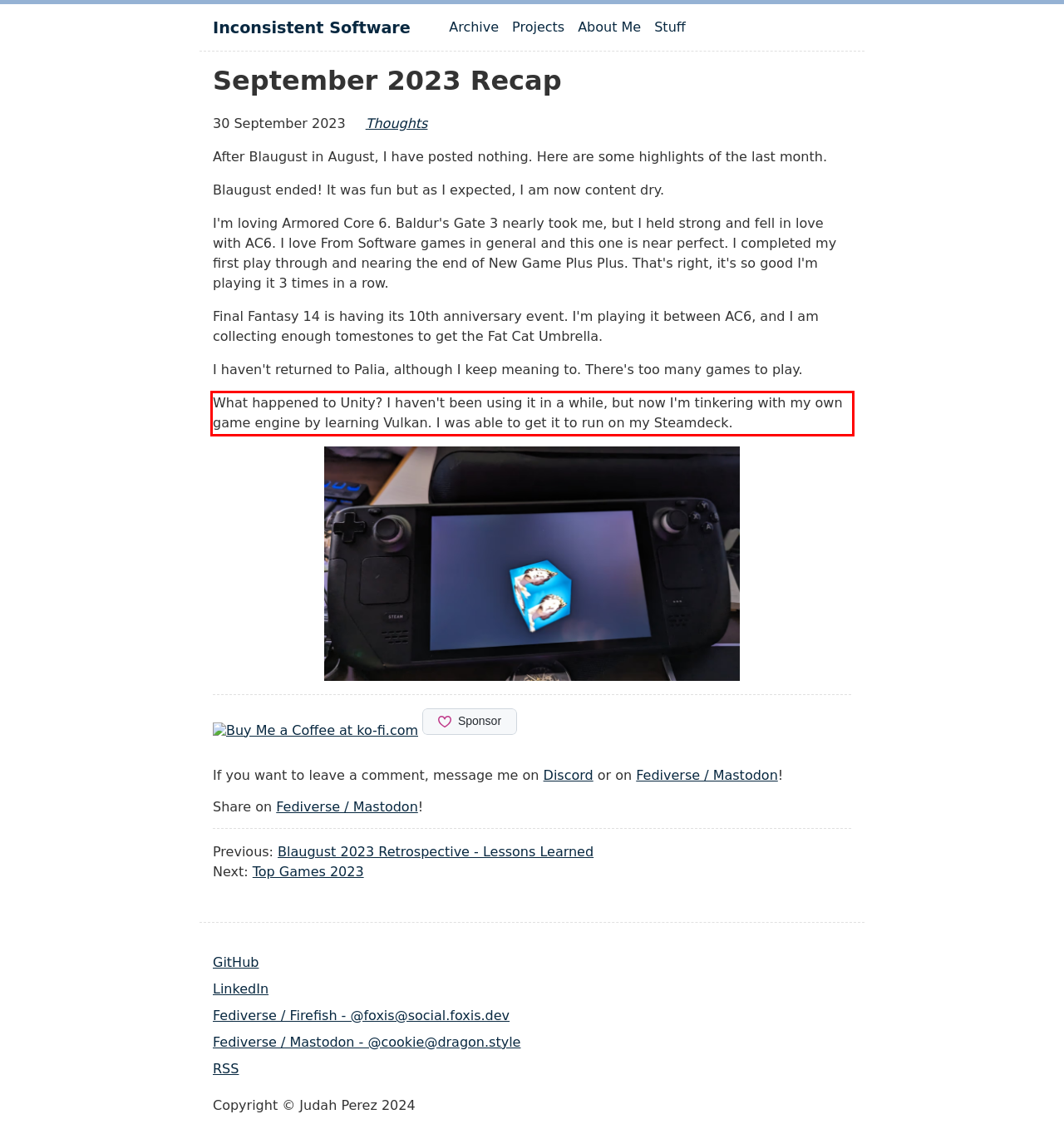Please use OCR to extract the text content from the red bounding box in the provided webpage screenshot.

What happened to Unity? I haven't been using it in a while, but now I'm tinkering with my own game engine by learning Vulkan. I was able to get it to run on my Steamdeck.